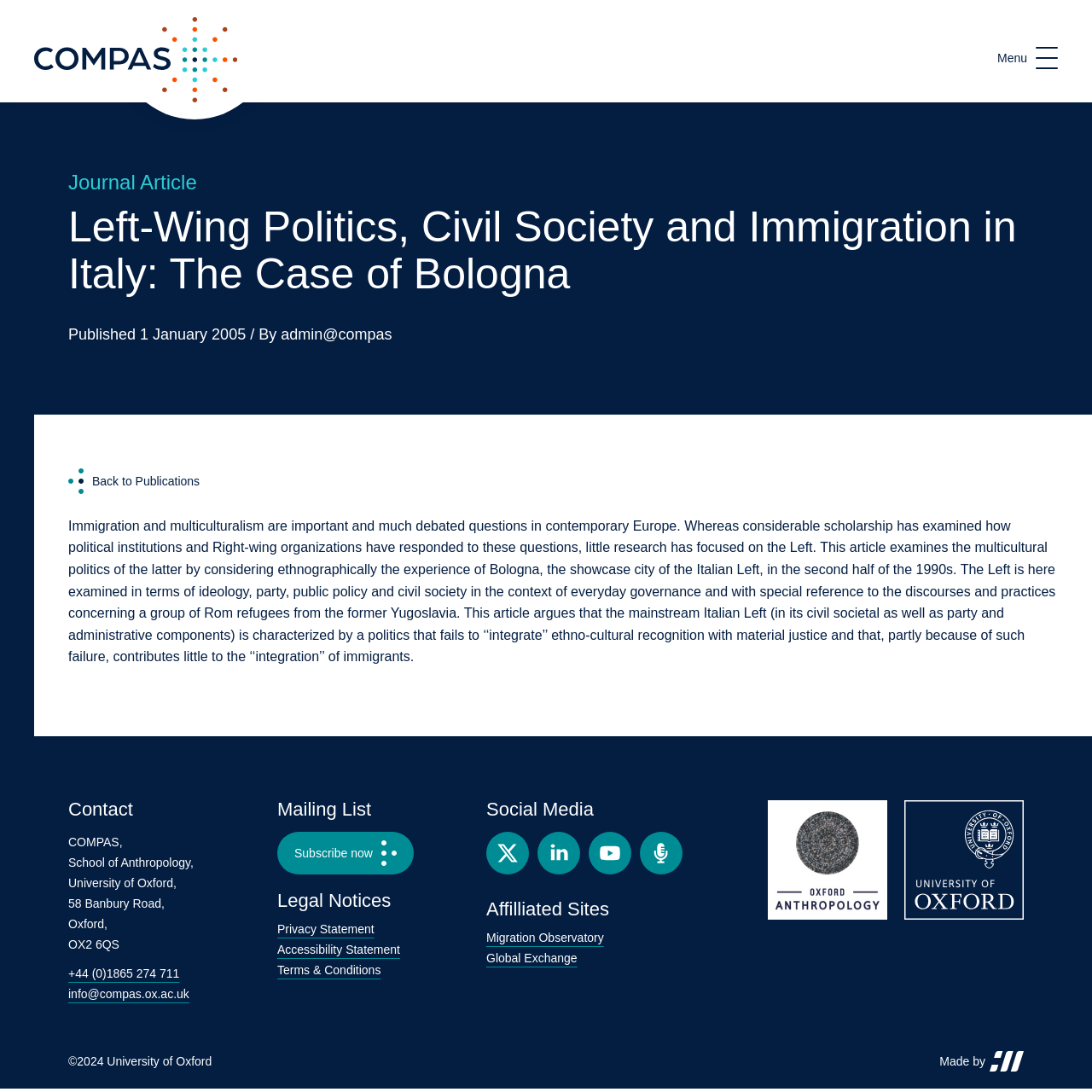Please identify the bounding box coordinates of the clickable area that will fulfill the following instruction: "Subscribe to the mailing list". The coordinates should be in the format of four float numbers between 0 and 1, i.e., [left, top, right, bottom].

[0.254, 0.762, 0.379, 0.801]